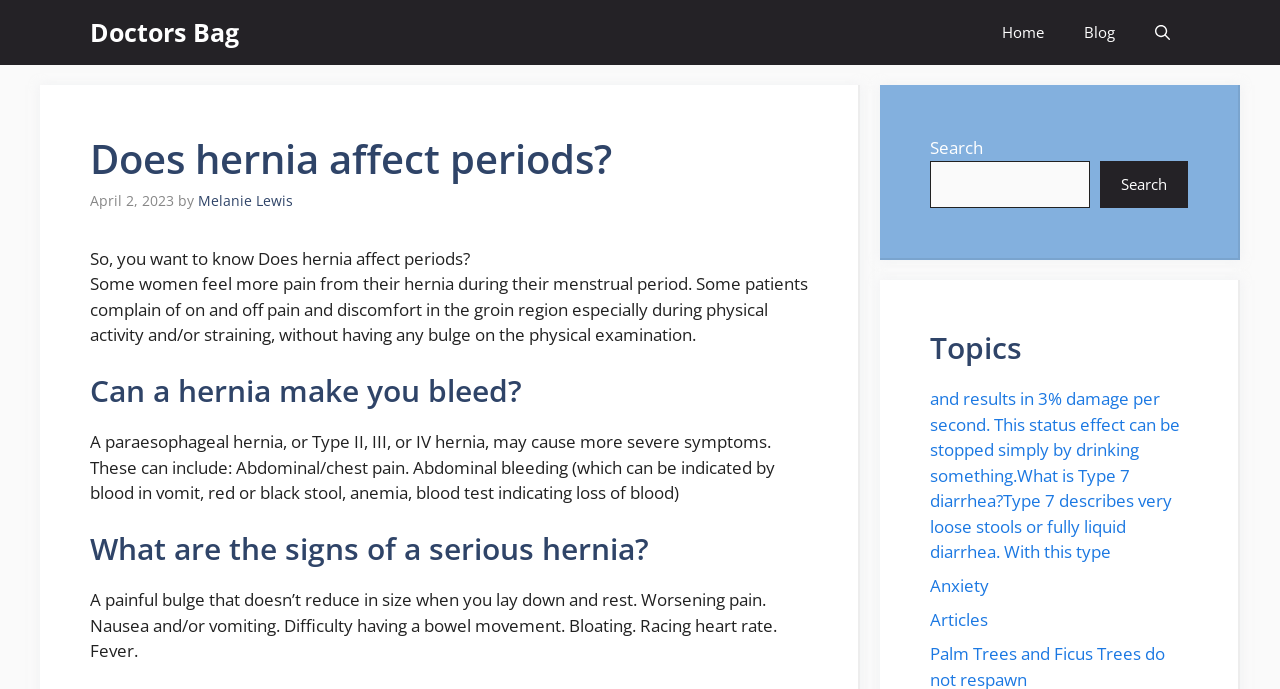What type of hernia can cause abdominal bleeding?
Provide a detailed answer to the question, using the image to inform your response.

According to the article, a paraesophageal hernia, or Type II, III, or IV hernia, may cause more severe symptoms, including abdominal bleeding, which can be indicated by blood in vomit, red or black stool, anemia, or a blood test indicating loss of blood.